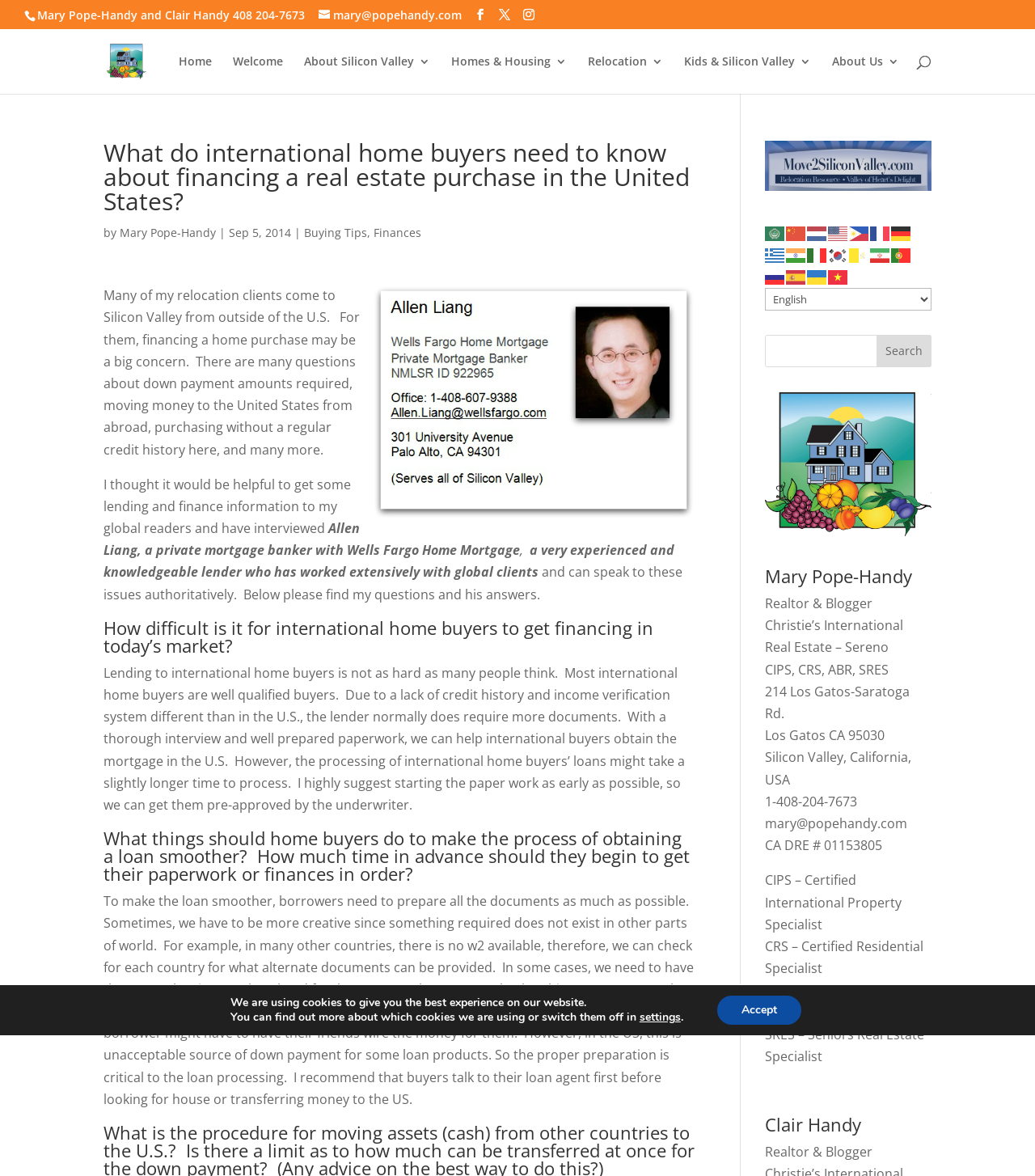What is the topic of the article? Based on the image, give a response in one word or a short phrase.

Financing a home purchase in the US